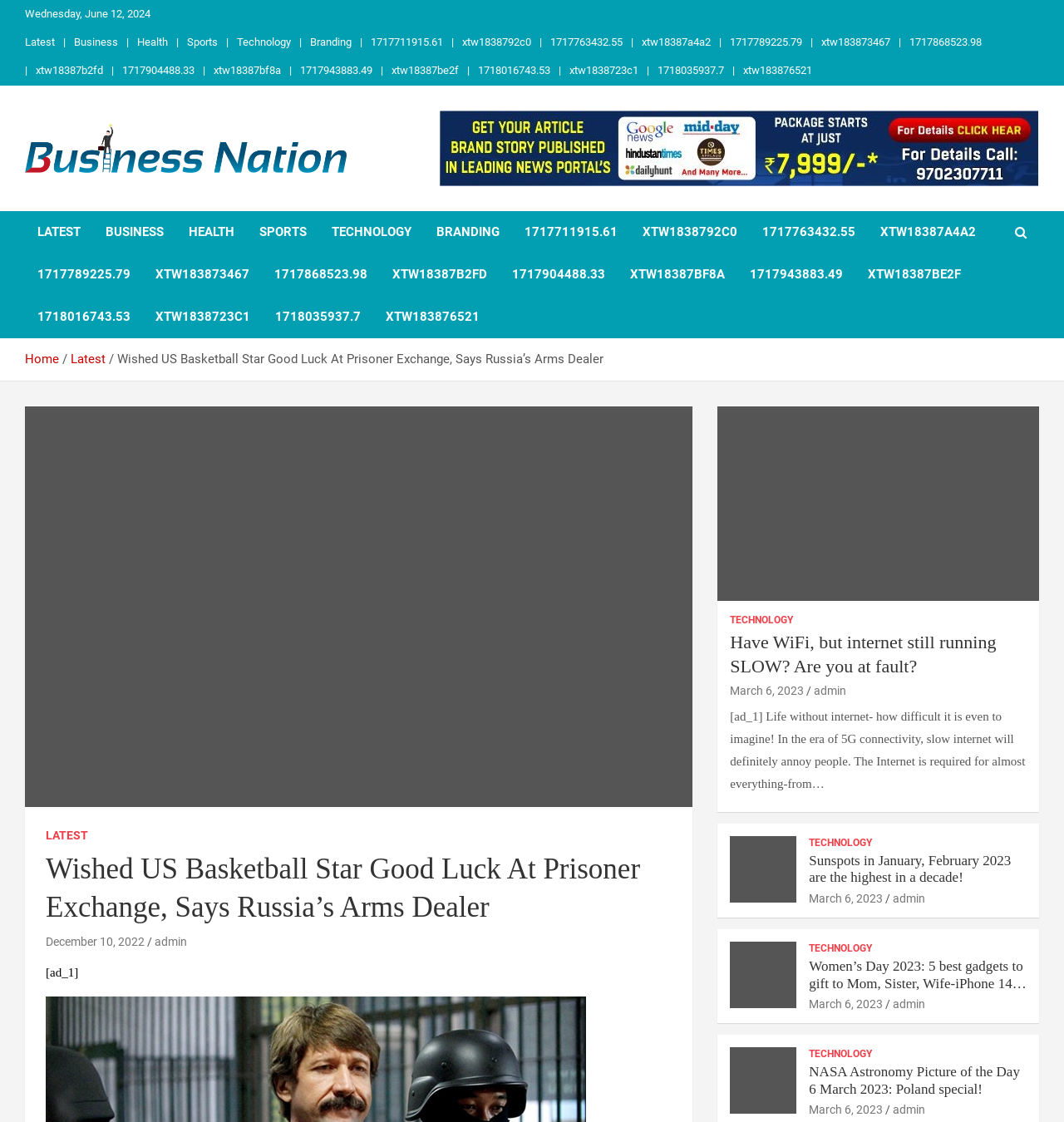What is the date displayed at the top of the webpage?
Using the image, provide a detailed and thorough answer to the question.

I found the date 'Wednesday, June 12, 2024' at the top of the webpage, which is displayed as a static text element.